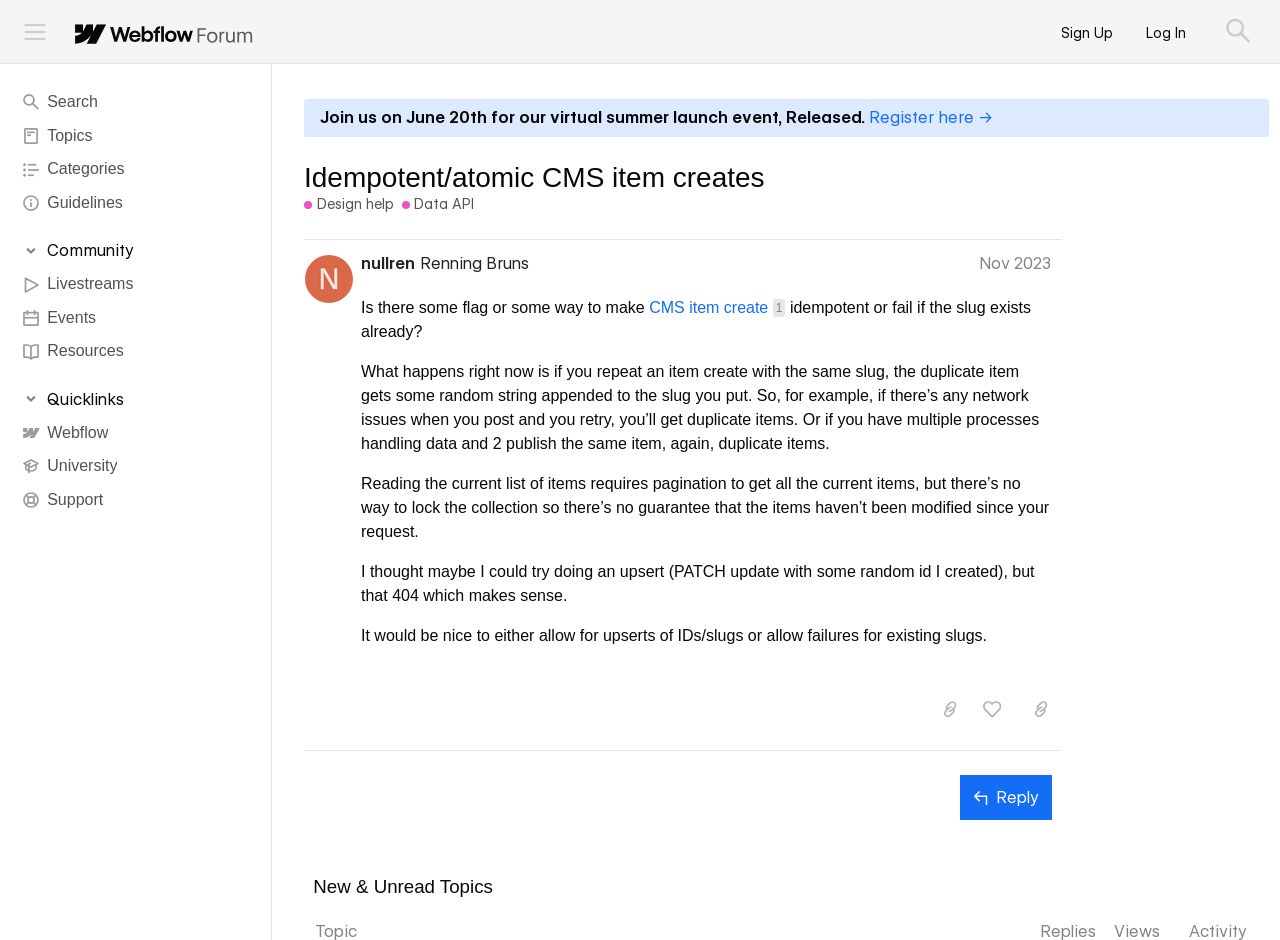Determine the bounding box coordinates of the element's region needed to click to follow the instruction: "Search for a topic". Provide these coordinates as four float numbers between 0 and 1, formatted as [left, top, right, bottom].

[0.943, 0.0, 0.992, 0.067]